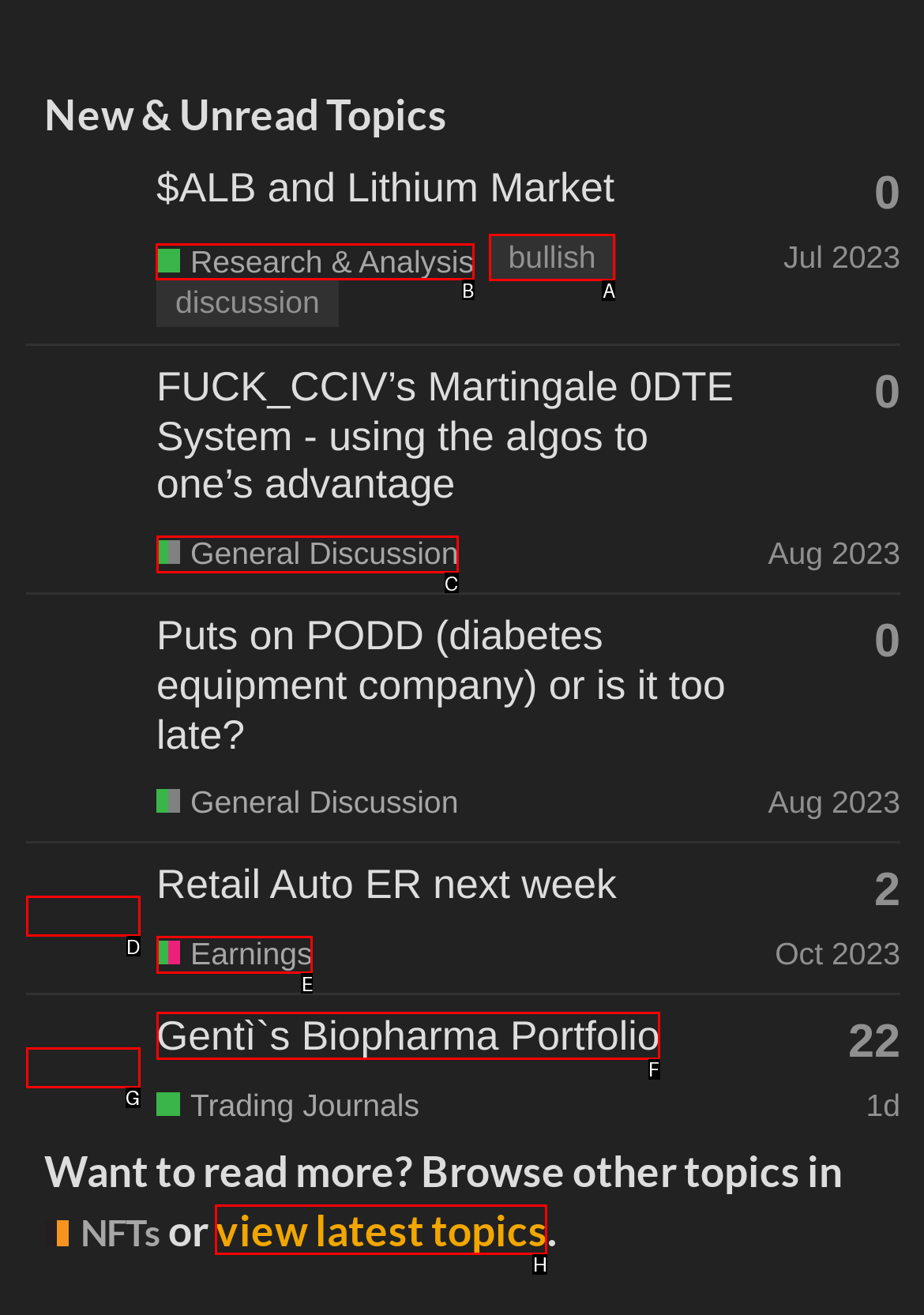Select the HTML element that should be clicked to accomplish the task: Browse topics in Research & Analysis Reply with the corresponding letter of the option.

B